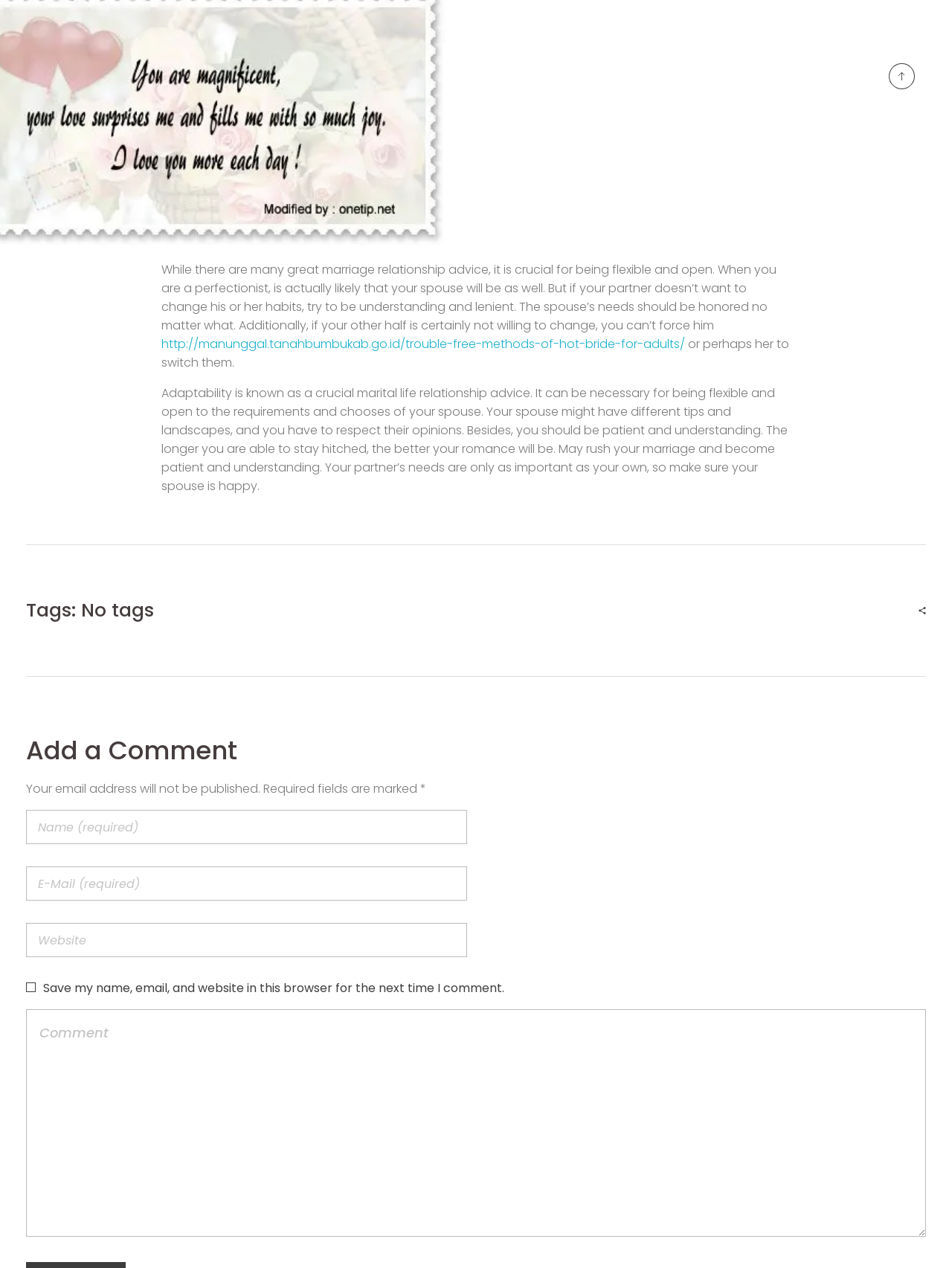Locate the bounding box coordinates for the element described below: "name="url" placeholder="Website"". The coordinates must be four float values between 0 and 1, formatted as [left, top, right, bottom].

[0.027, 0.728, 0.491, 0.755]